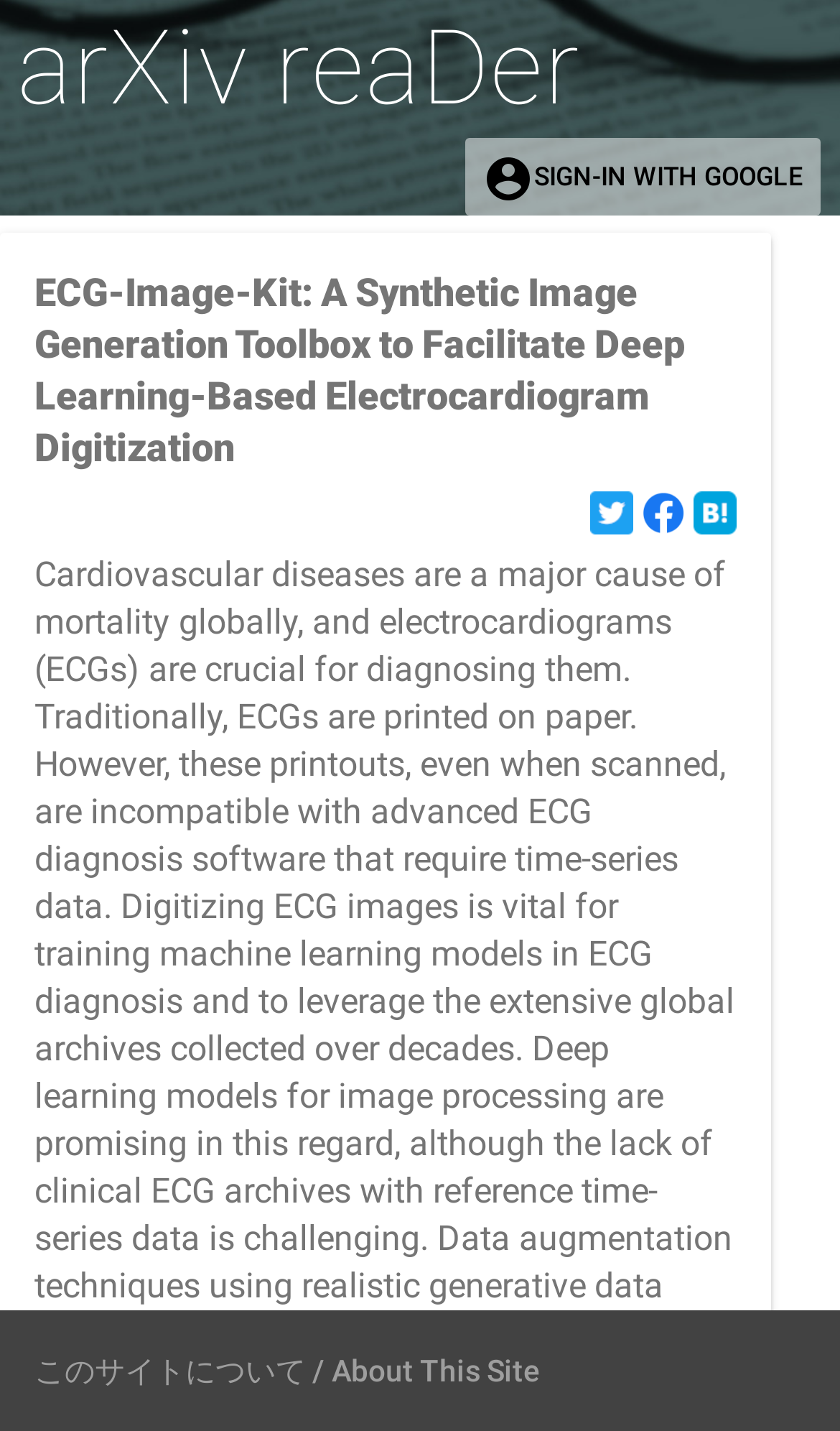What is the link at the bottom left corner about?
Please use the image to provide a one-word or short phrase answer.

About This Site